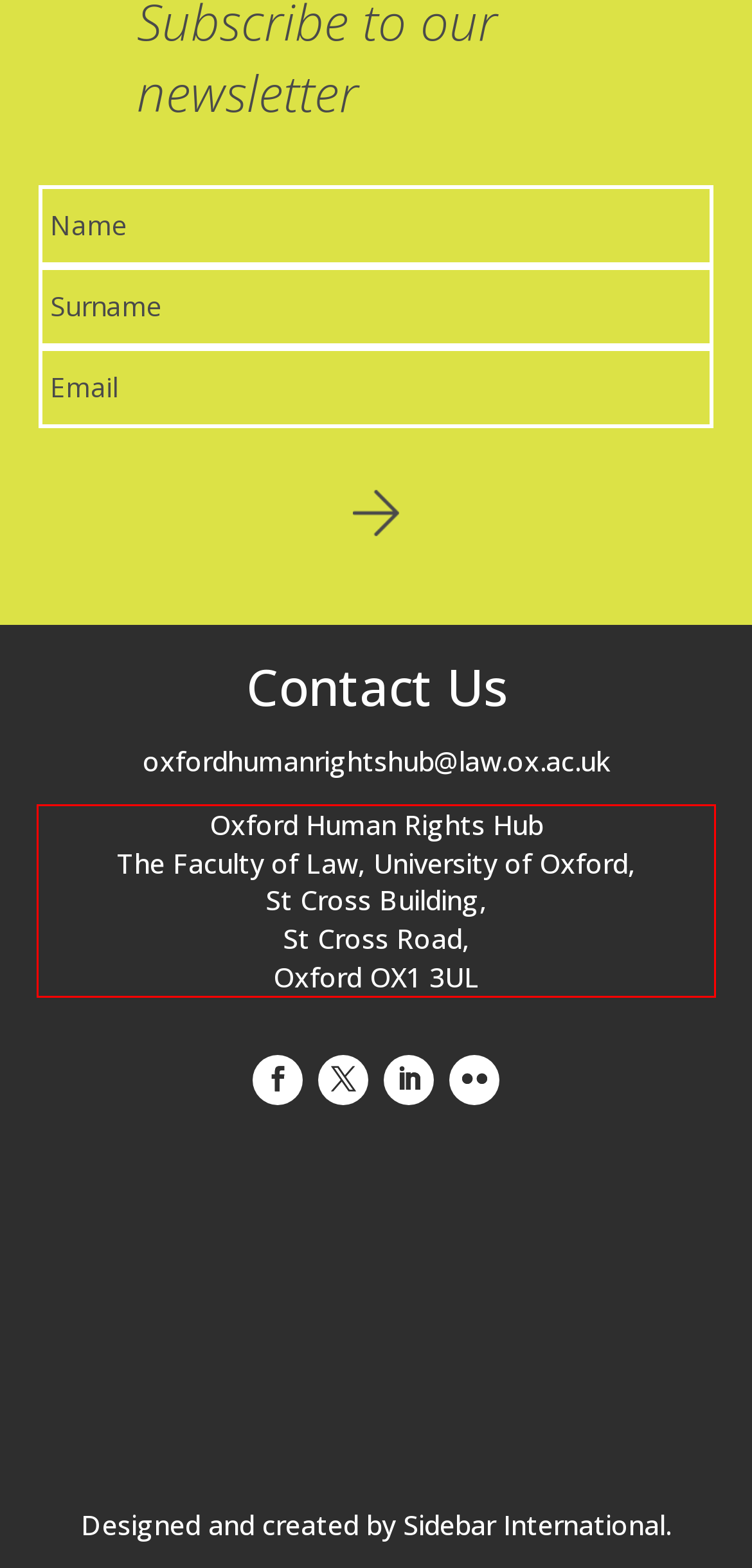Using the provided screenshot, read and generate the text content within the red-bordered area.

Oxford Human Rights Hub The Faculty of Law, University of Oxford, St Cross Building, St Cross Road, Oxford OX1 3UL